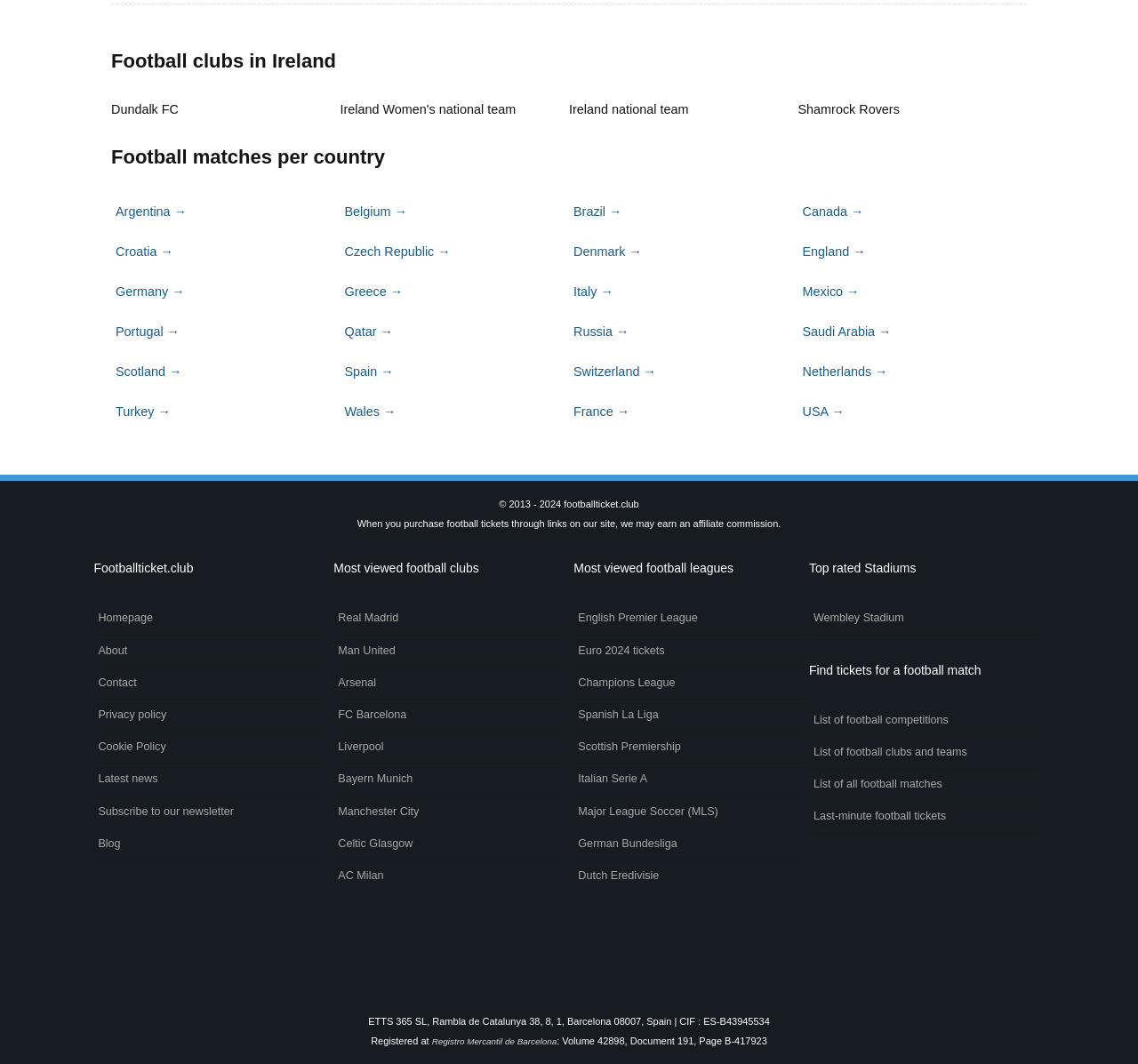Kindly determine the bounding box coordinates for the area that needs to be clicked to execute this instruction: "Click on the link to view football clubs in Ireland".

[0.098, 0.046, 0.902, 0.07]